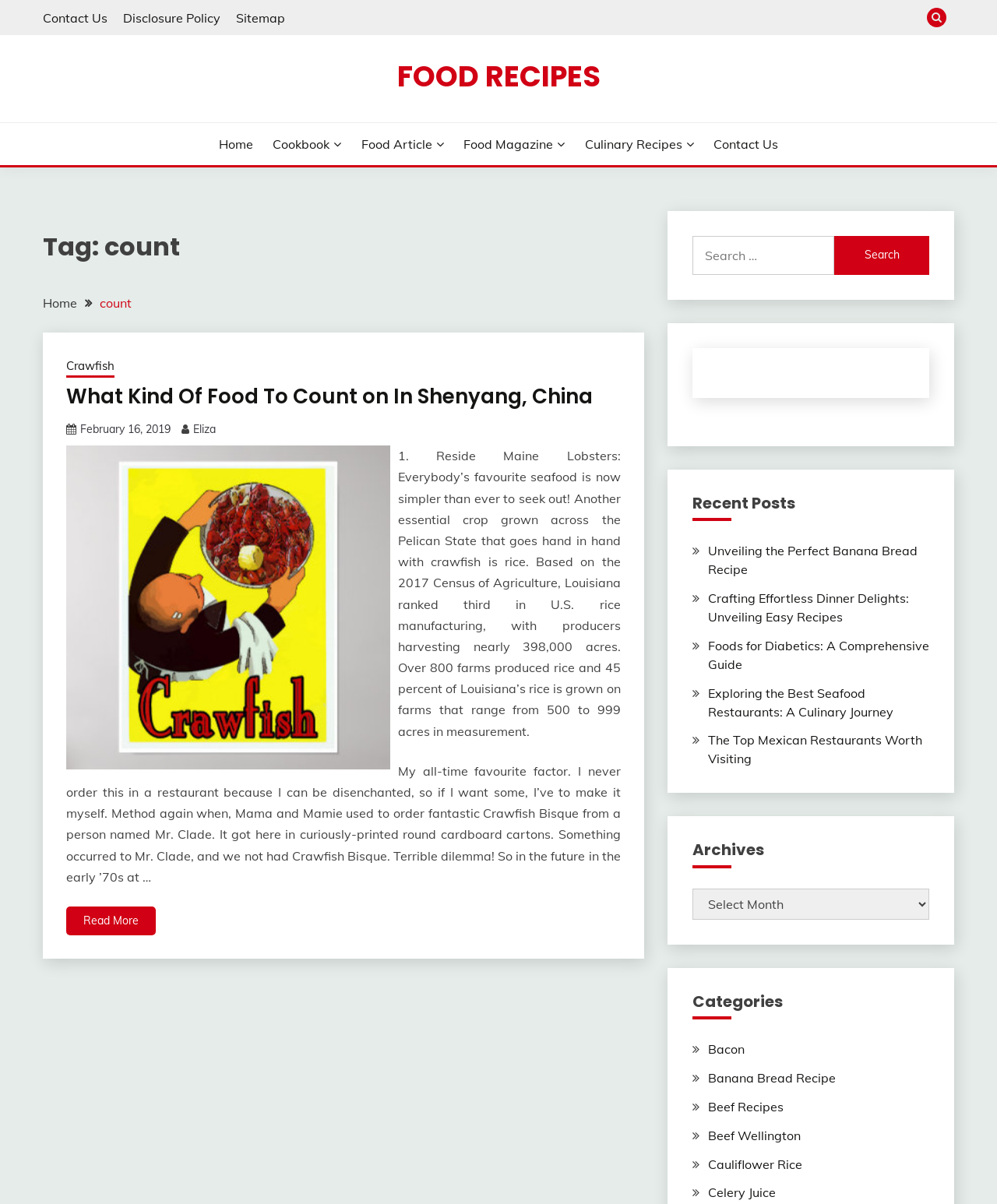Refer to the image and offer a detailed explanation in response to the question: How many recent posts are listed on this webpage?

I found a section with the heading 'Recent Posts' which lists five links to different posts, so I conclude that there are five recent posts listed on this webpage.